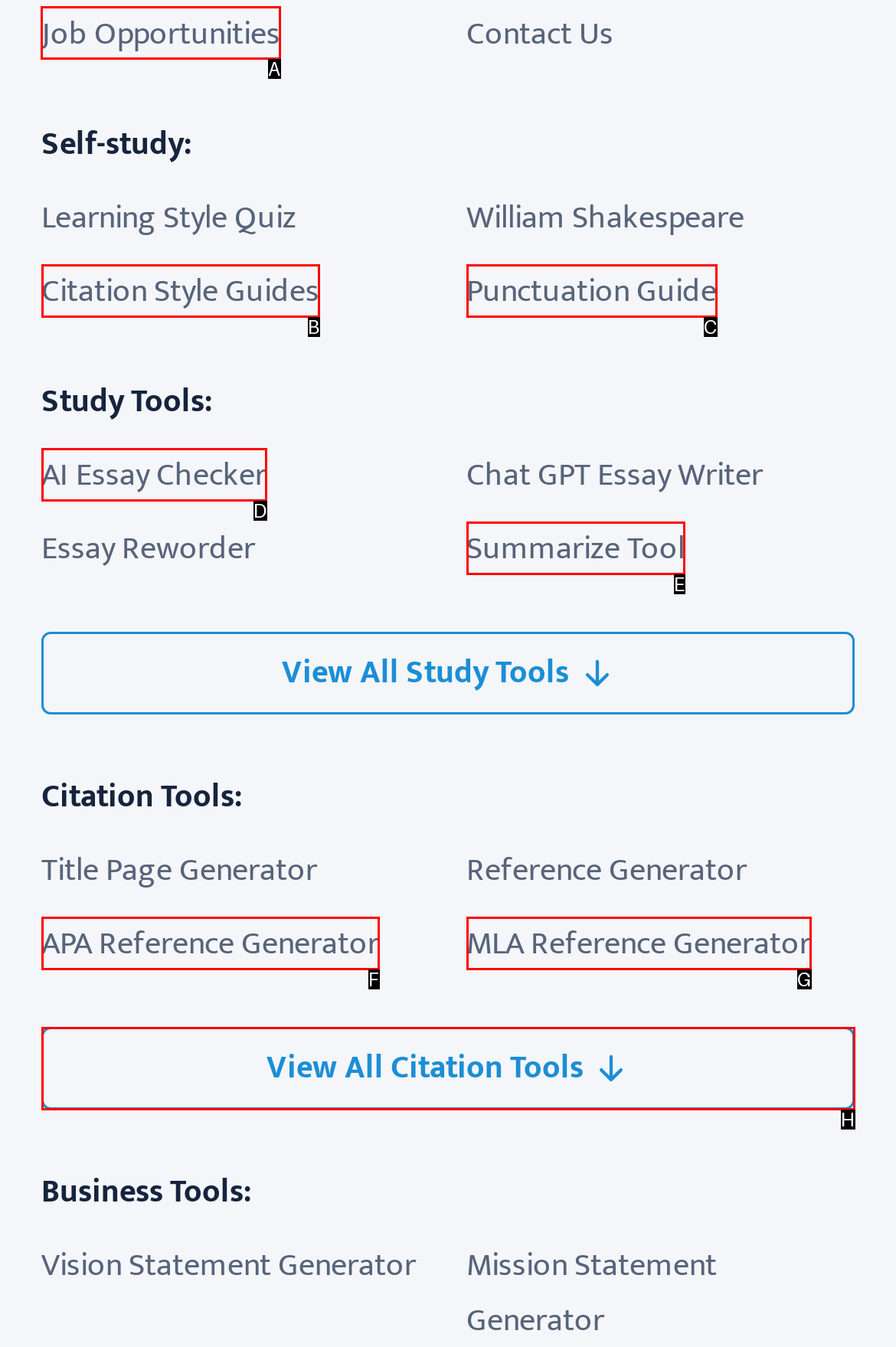Select the proper HTML element to perform the given task: Click on the 'Job Opportunities' link Answer with the corresponding letter from the provided choices.

A